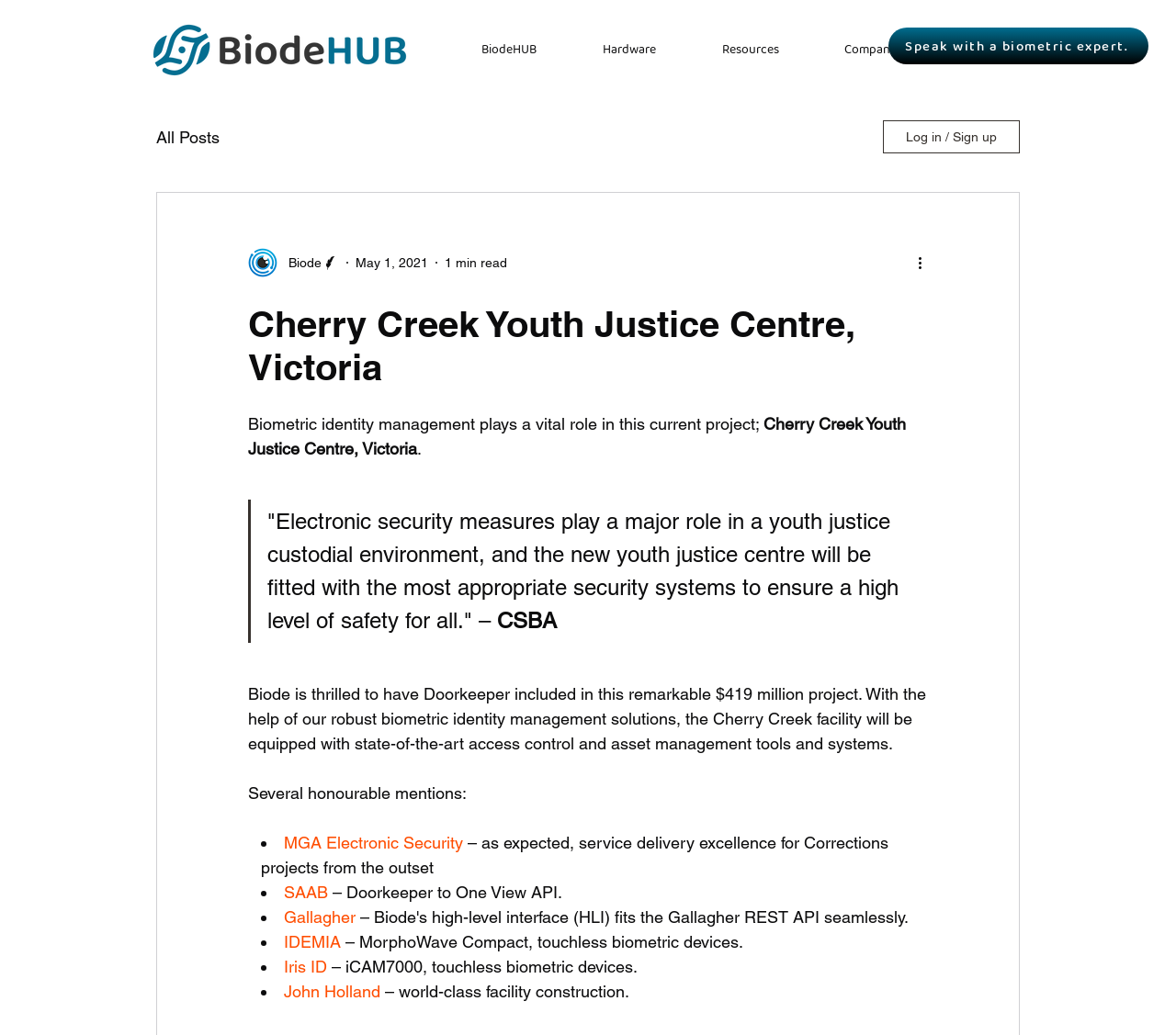Provide the bounding box coordinates of the HTML element this sentence describes: "Log in / Sign up".

[0.751, 0.116, 0.867, 0.148]